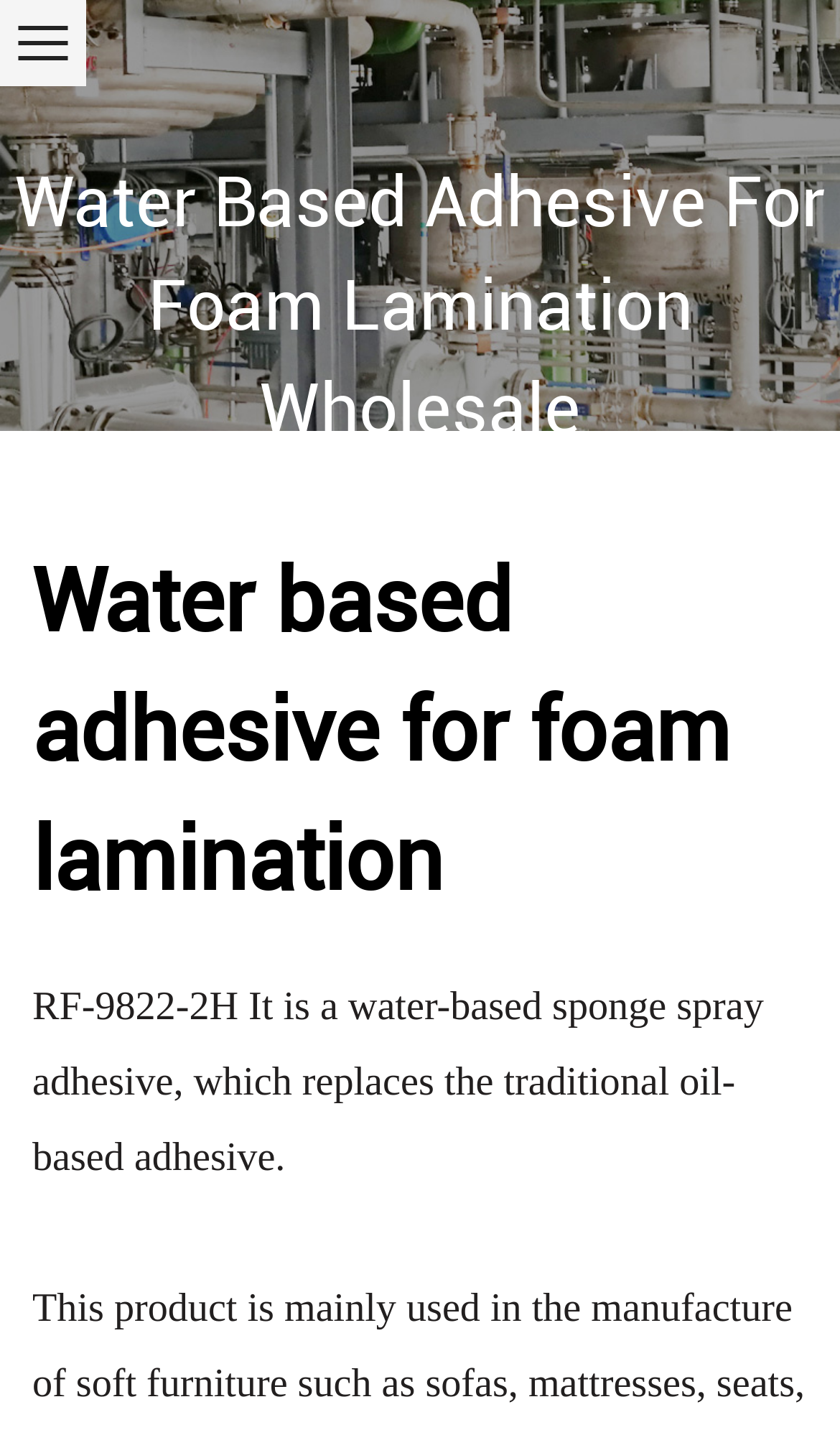Generate the text content of the main headline of the webpage.

Water based adhesive for foam lamination